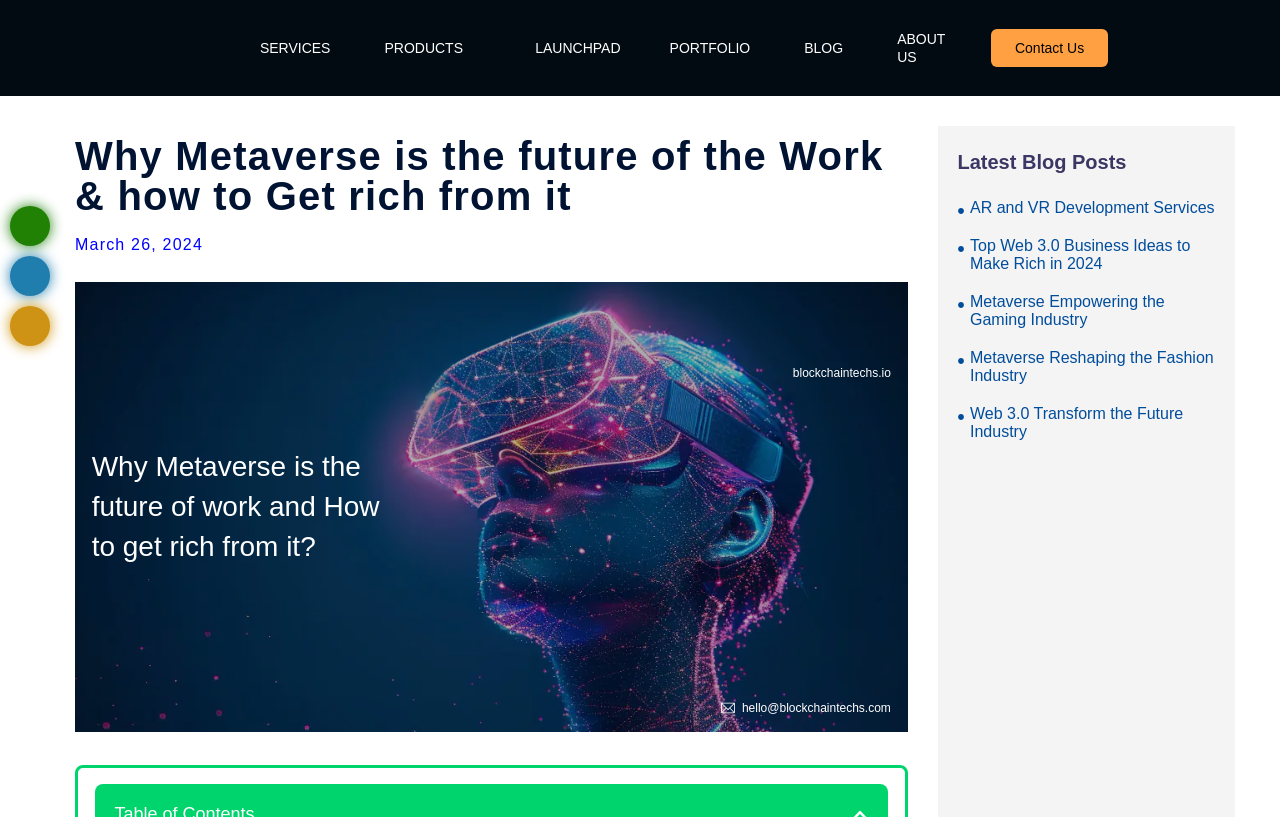Could you indicate the bounding box coordinates of the region to click in order to complete this instruction: "Contact us".

None